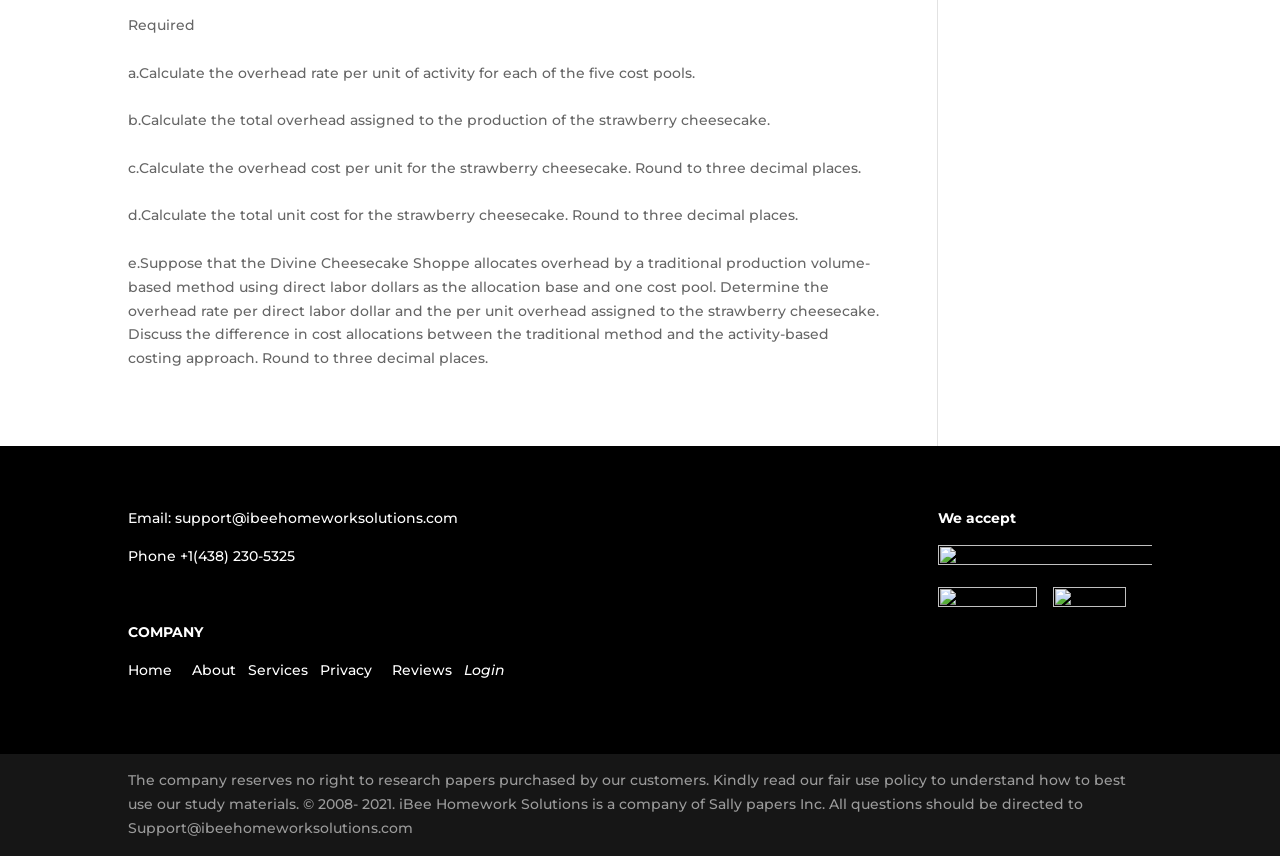From the webpage screenshot, predict the bounding box of the UI element that matches this description: "Reviews".

[0.306, 0.772, 0.353, 0.793]